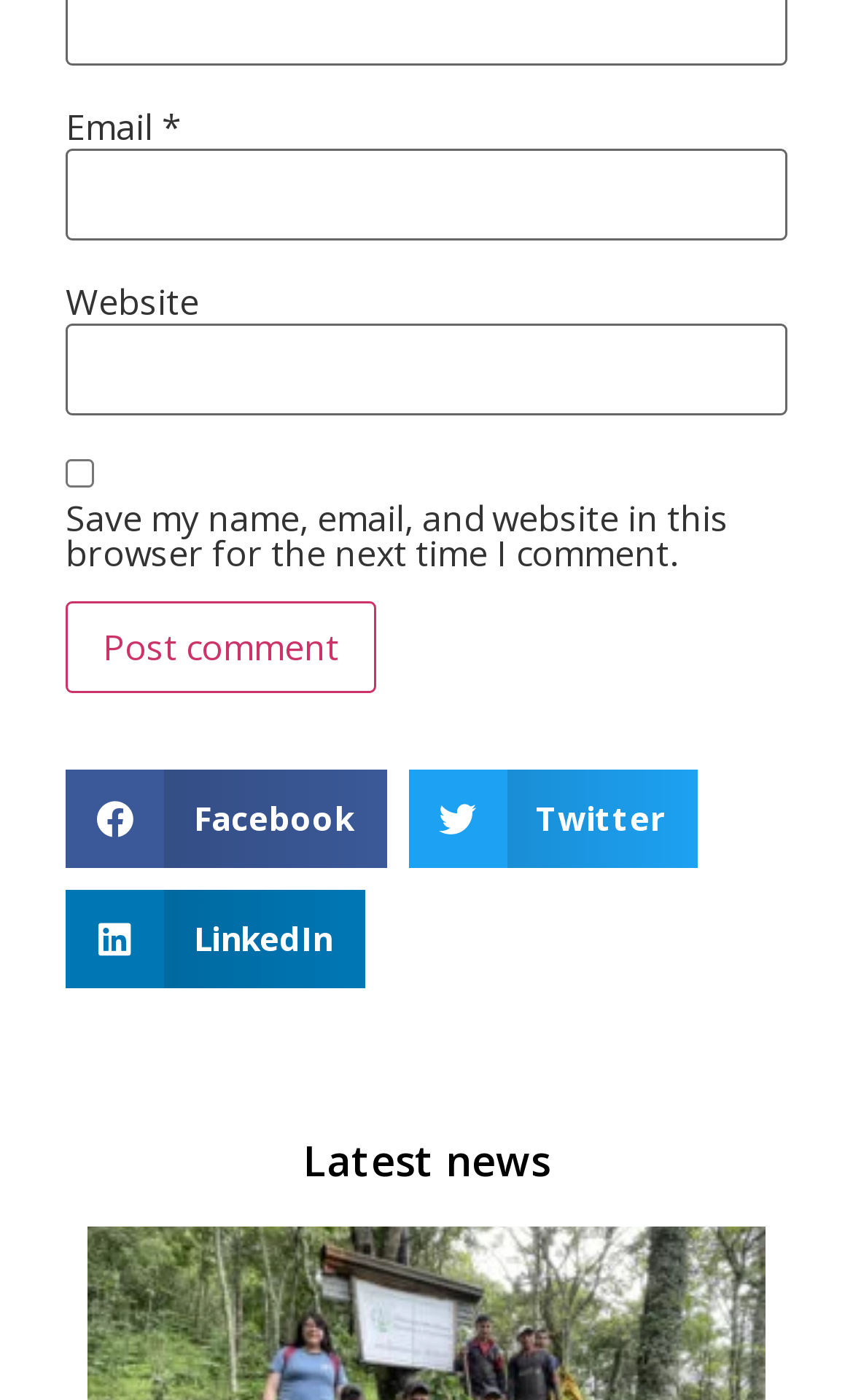Provide a brief response to the question below using a single word or phrase: 
How many social media sharing options are available?

3